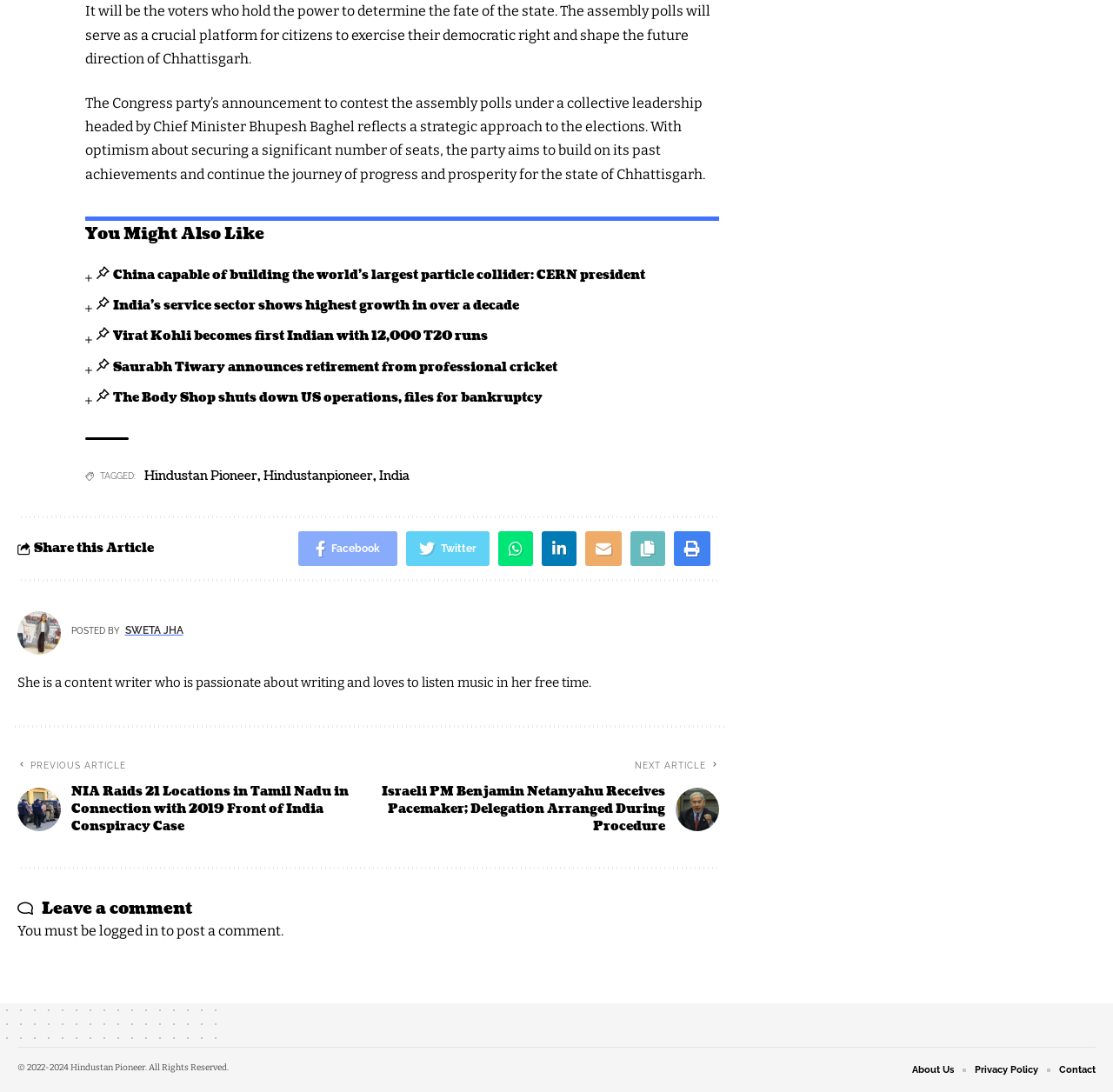Using the information from the screenshot, answer the following question thoroughly:
How many links are there in the 'You Might Also Like' section?

The 'You Might Also Like' section contains five links, each with a heading and an icon, which are listed below the heading 'You Might Also Like'.